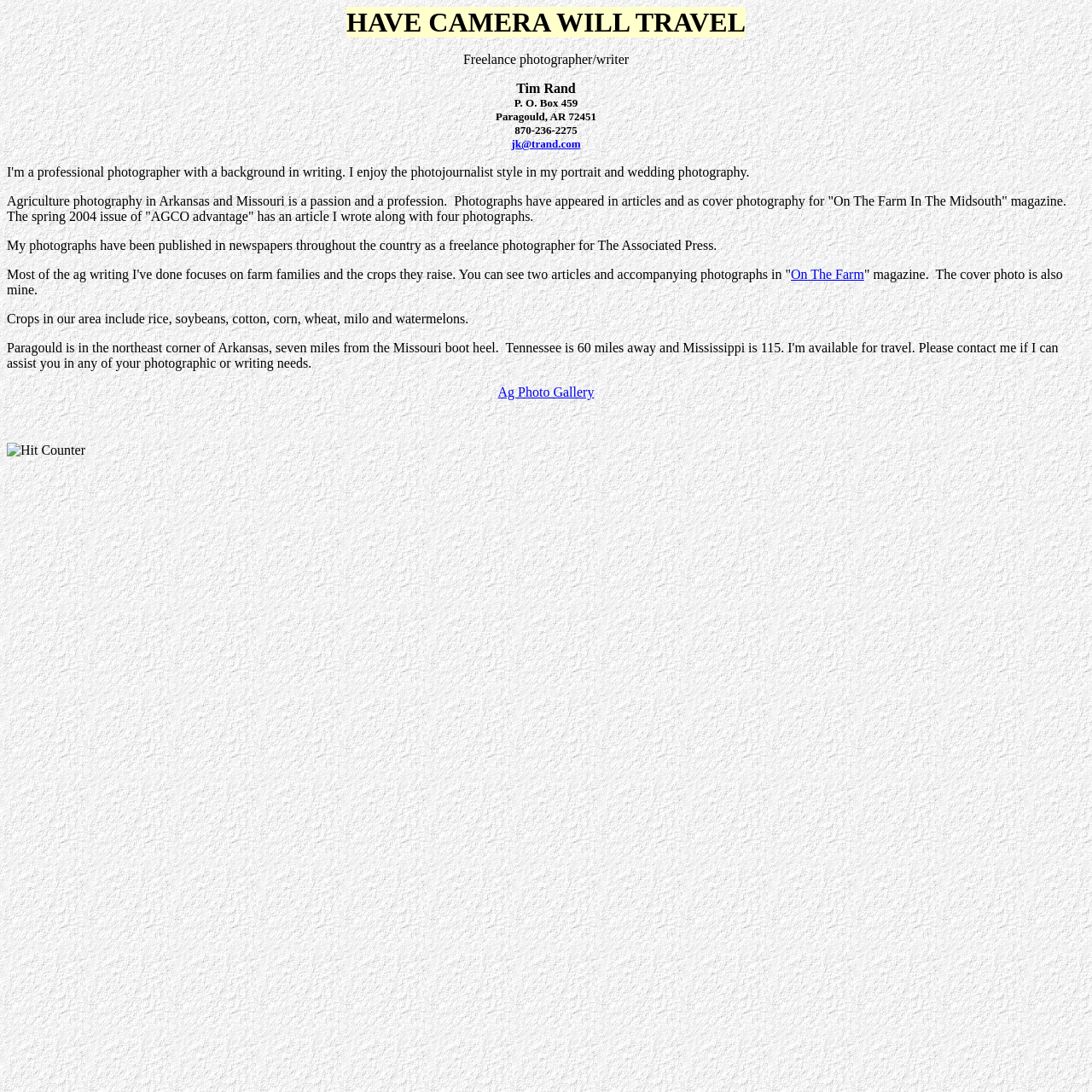Give the bounding box coordinates for the element described by: "Ag Photo Gallery".

[0.456, 0.352, 0.544, 0.366]